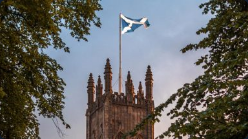Explain what the image portrays in a detailed manner.

The image features a striking view of a church steeple topped with a Scottish flag, its vibrant blue and white colors contrasting beautifully against a soft pastel sky. The steeple, with its intricate architectural details and pointed spires, stands prominently among lush green foliage, suggesting the presence of a historic building nestled within a natural setting. This scene evokes a sense of heritage and pride, symbolizing Scottish identity and culture, particularly relevant in discussions surrounding Scottish governance and devolution, as reflected in associated inquiries about Scottish political matters.